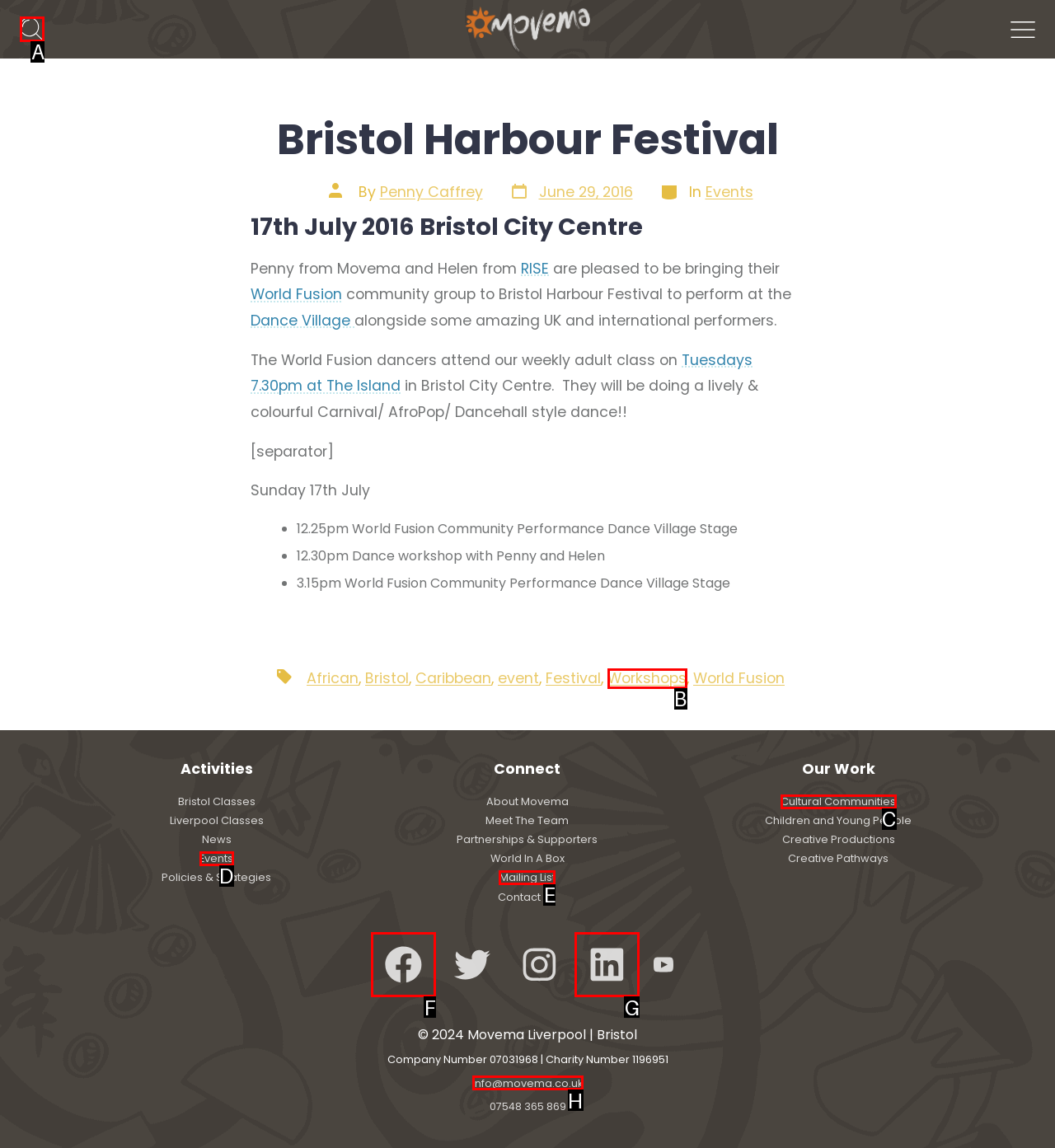Choose the UI element you need to click to carry out the task: Click the Search Toggle button.
Respond with the corresponding option's letter.

A